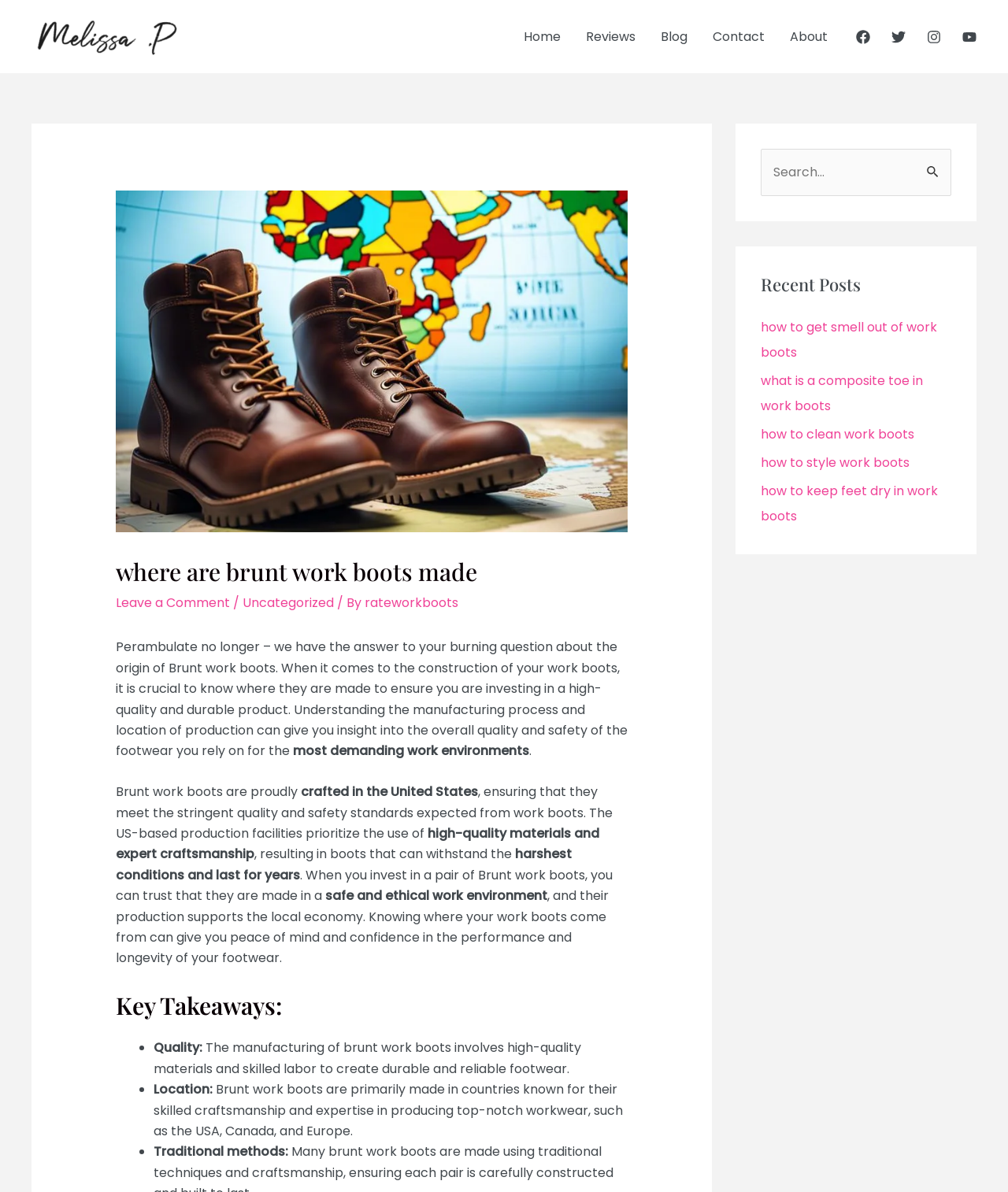What is the importance of knowing where work boots are made?
Please provide a detailed answer to the question.

The webpage emphasizes the significance of knowing the origin of work boots, stating that it is crucial to know where they are made to ensure investing in a high-quality and durable product. This implies that the country of origin affects the quality and safety of the work boots.